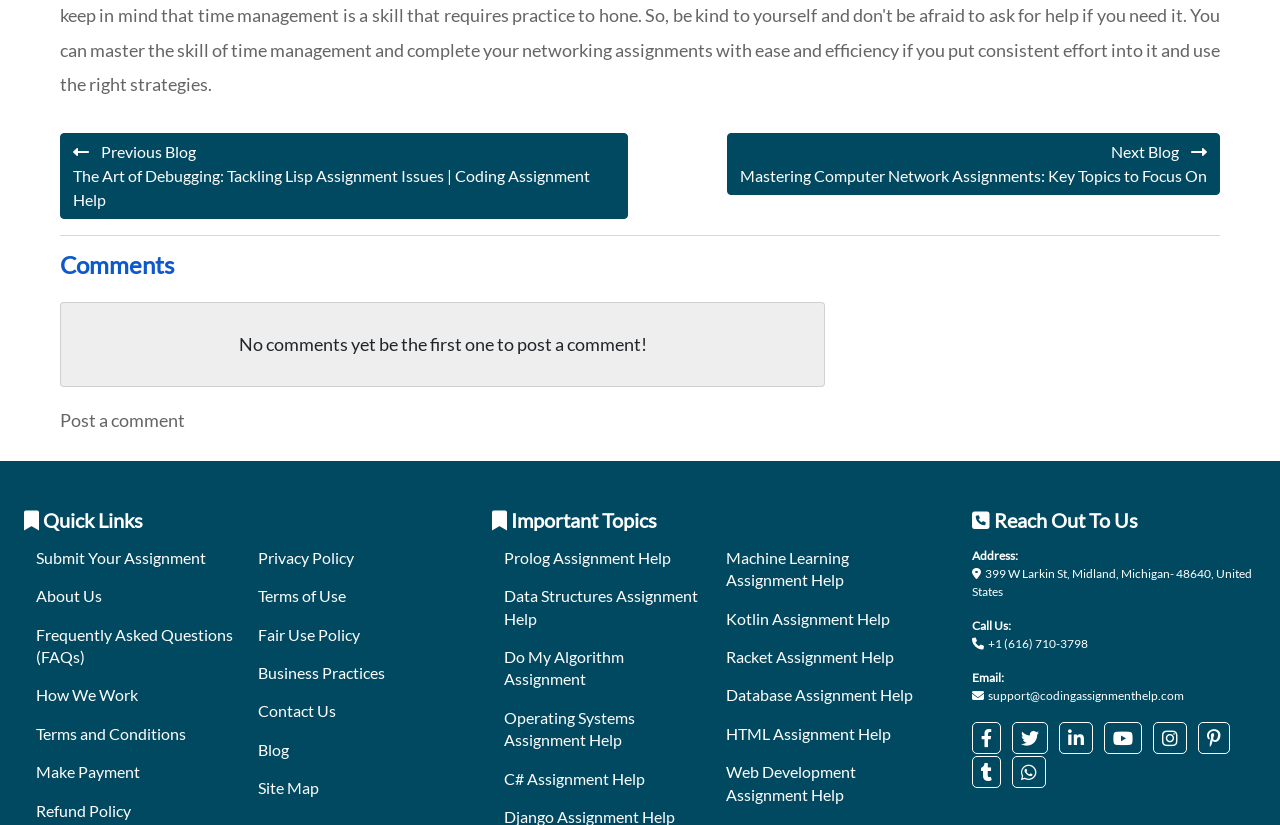Determine the bounding box coordinates of the element that should be clicked to execute the following command: "Click on the 'Call Us' link".

[0.772, 0.771, 0.85, 0.789]